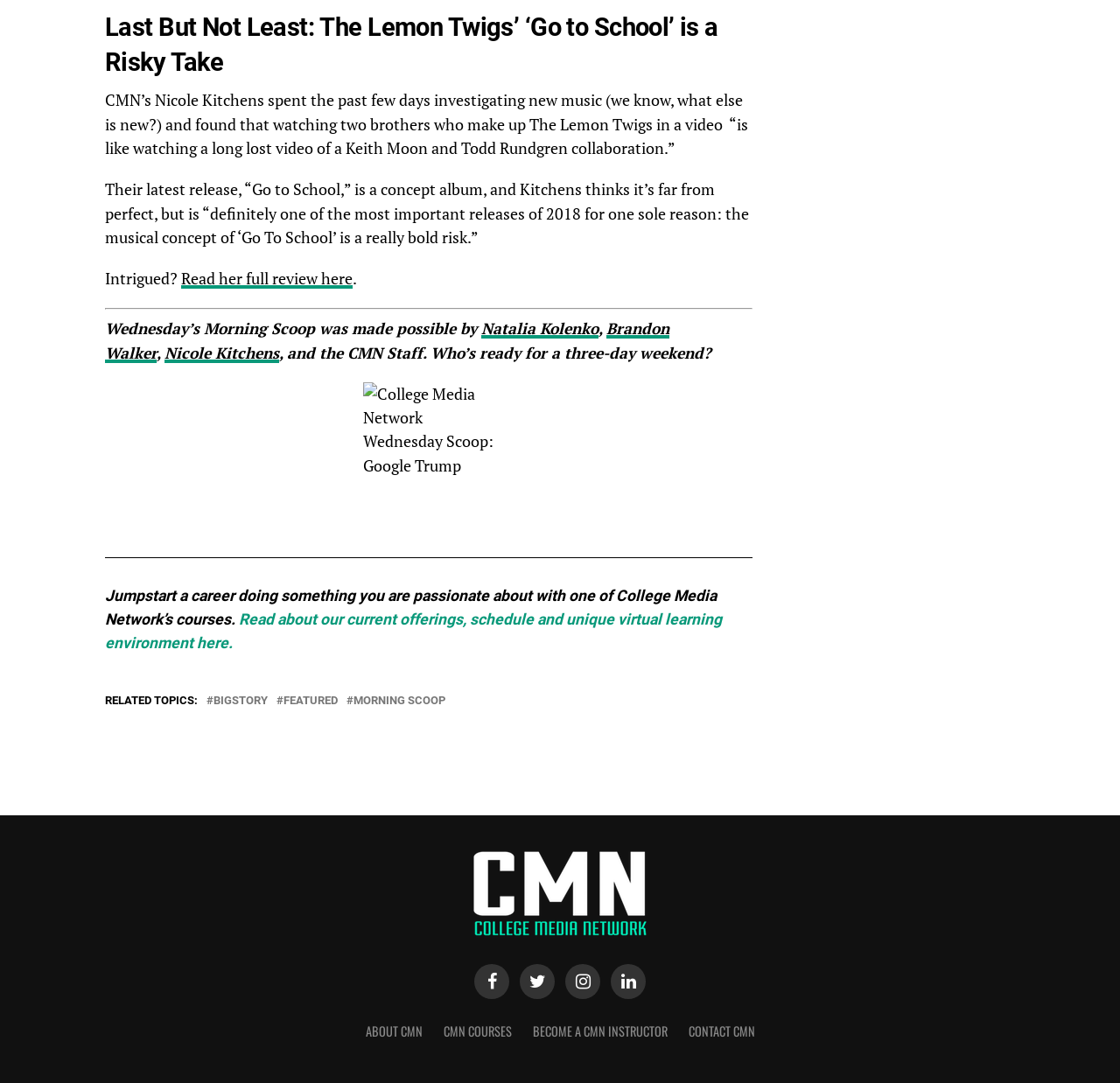Give a one-word or short phrase answer to this question: 
How many social media links are at the bottom of the page?

4